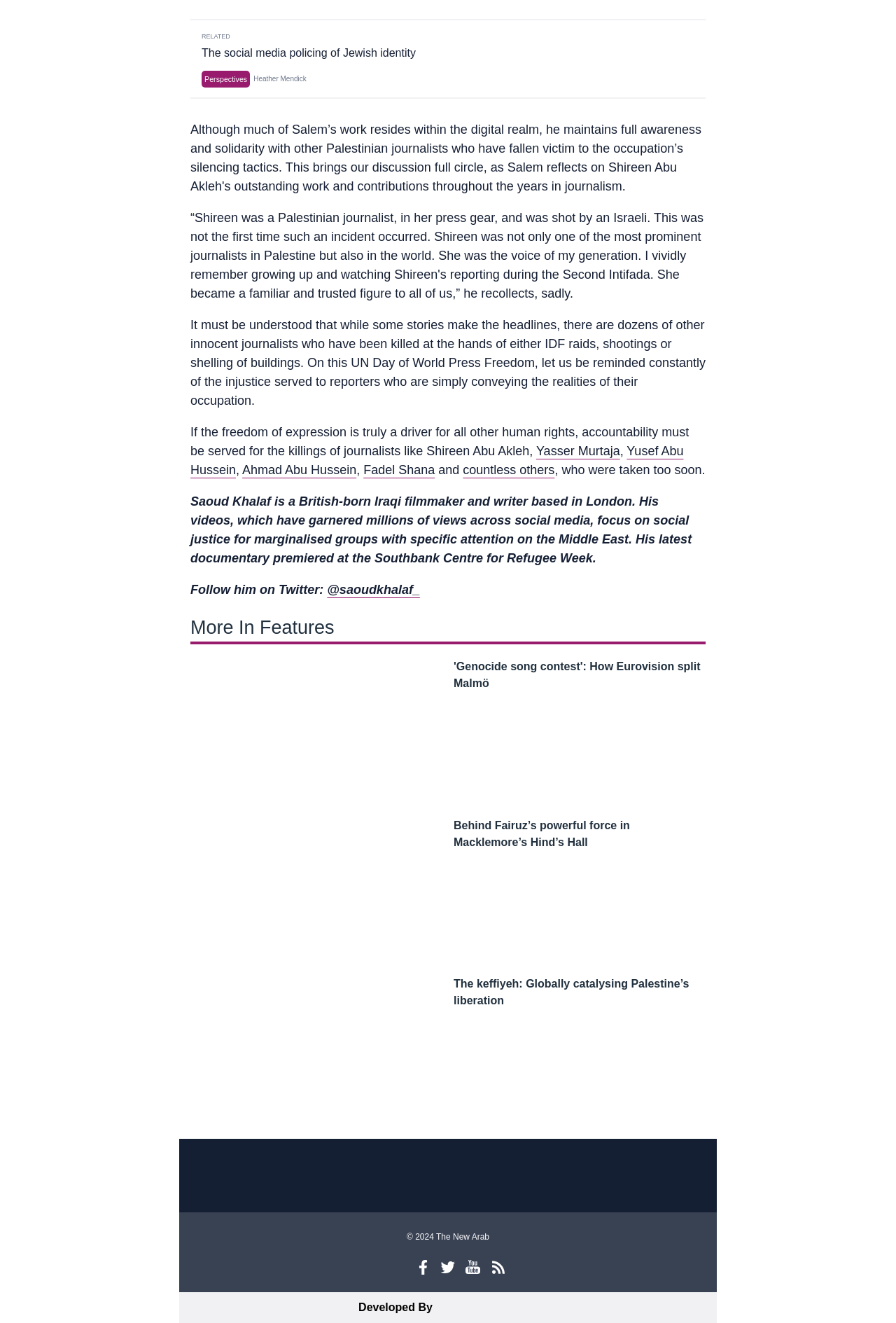Find the bounding box coordinates for the element that must be clicked to complete the instruction: "Follow Saoud Khalaf on Twitter". The coordinates should be four float numbers between 0 and 1, indicated as [left, top, right, bottom].

[0.365, 0.44, 0.469, 0.451]